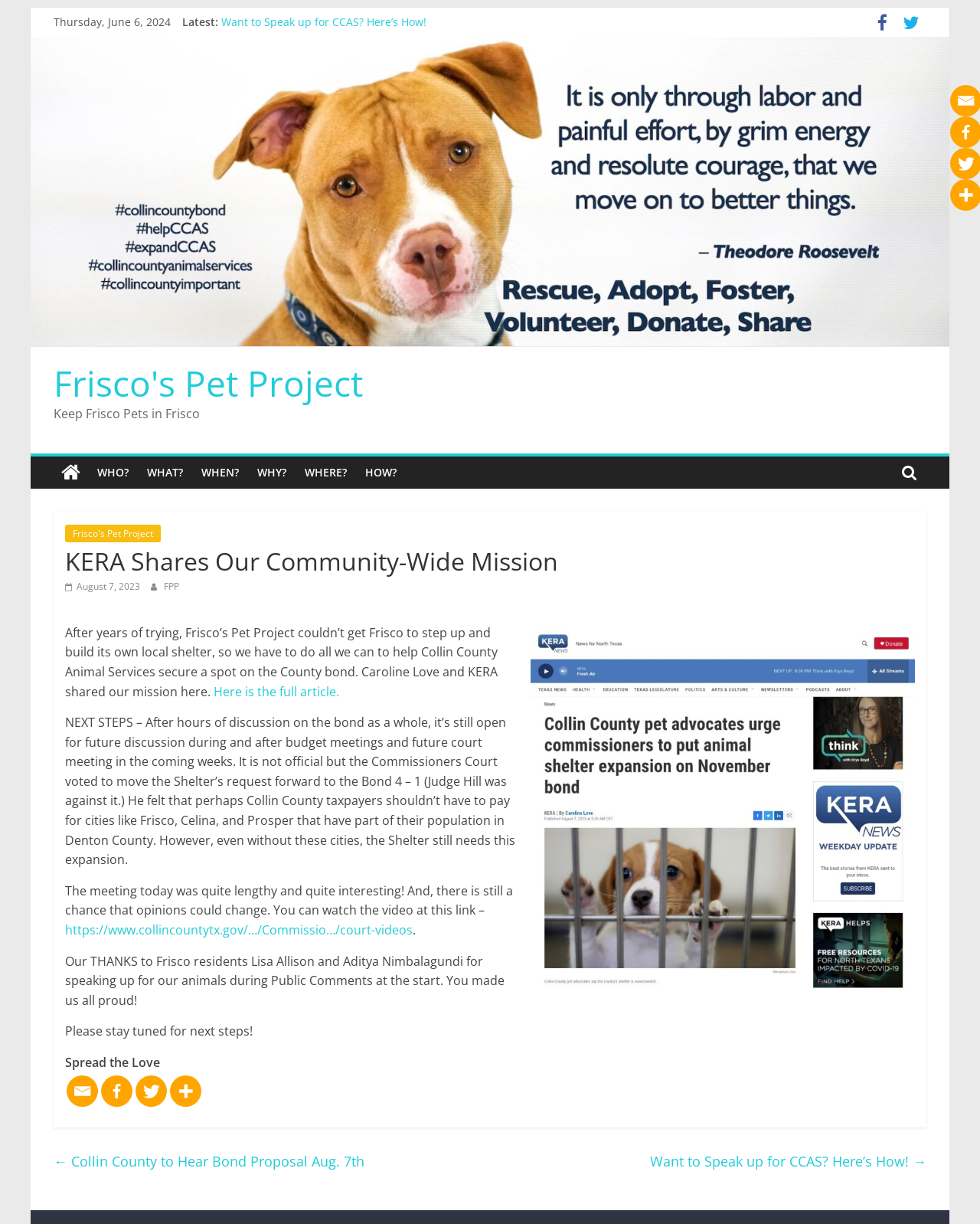Give a one-word or short phrase answer to this question: 
What is the name of the project?

Frisco's Pet Project